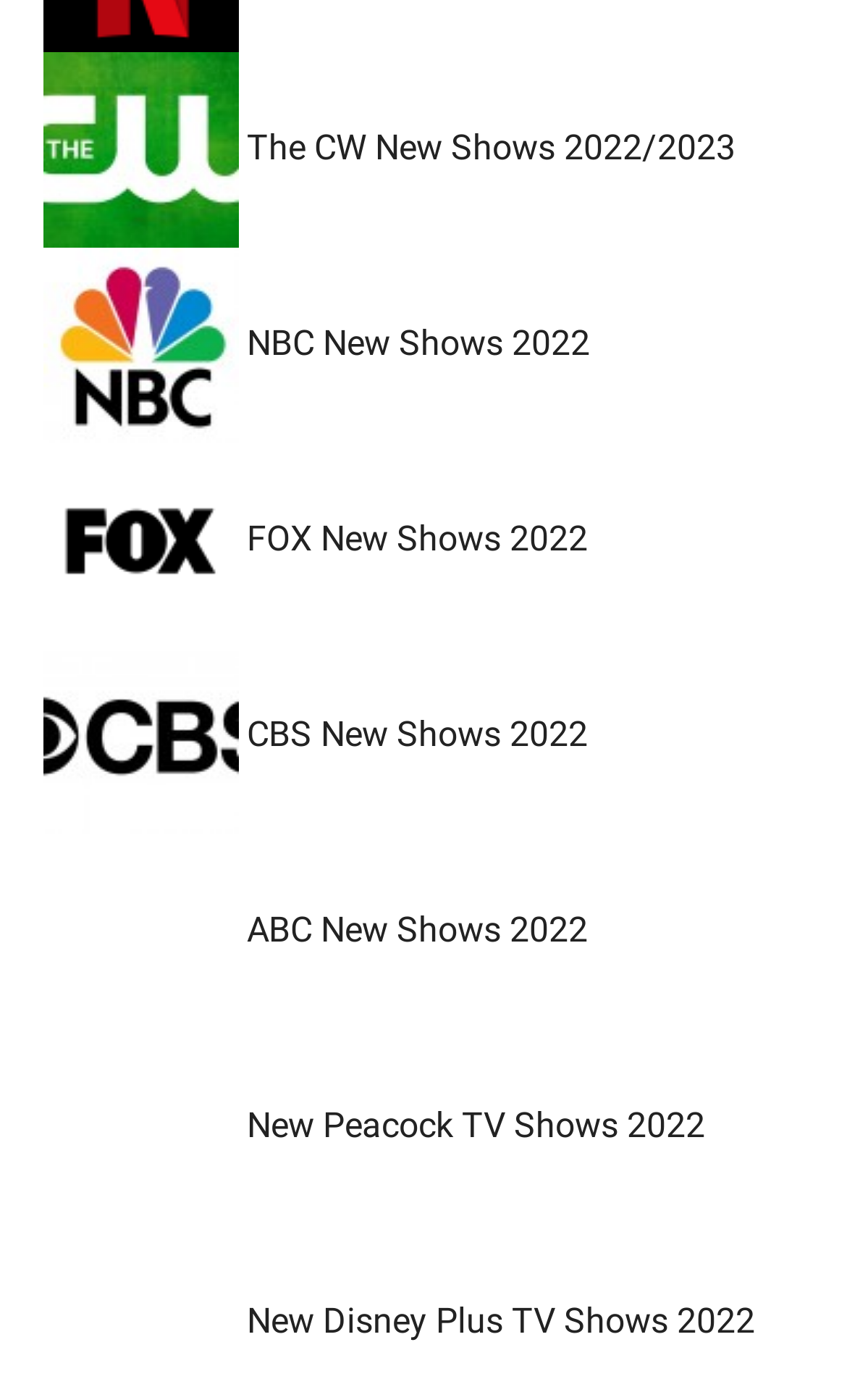Please locate the bounding box coordinates of the element that needs to be clicked to achieve the following instruction: "Check out FOX new shows for 2021/22". The coordinates should be four float numbers between 0 and 1, i.e., [left, top, right, bottom].

[0.05, 0.37, 0.291, 0.399]